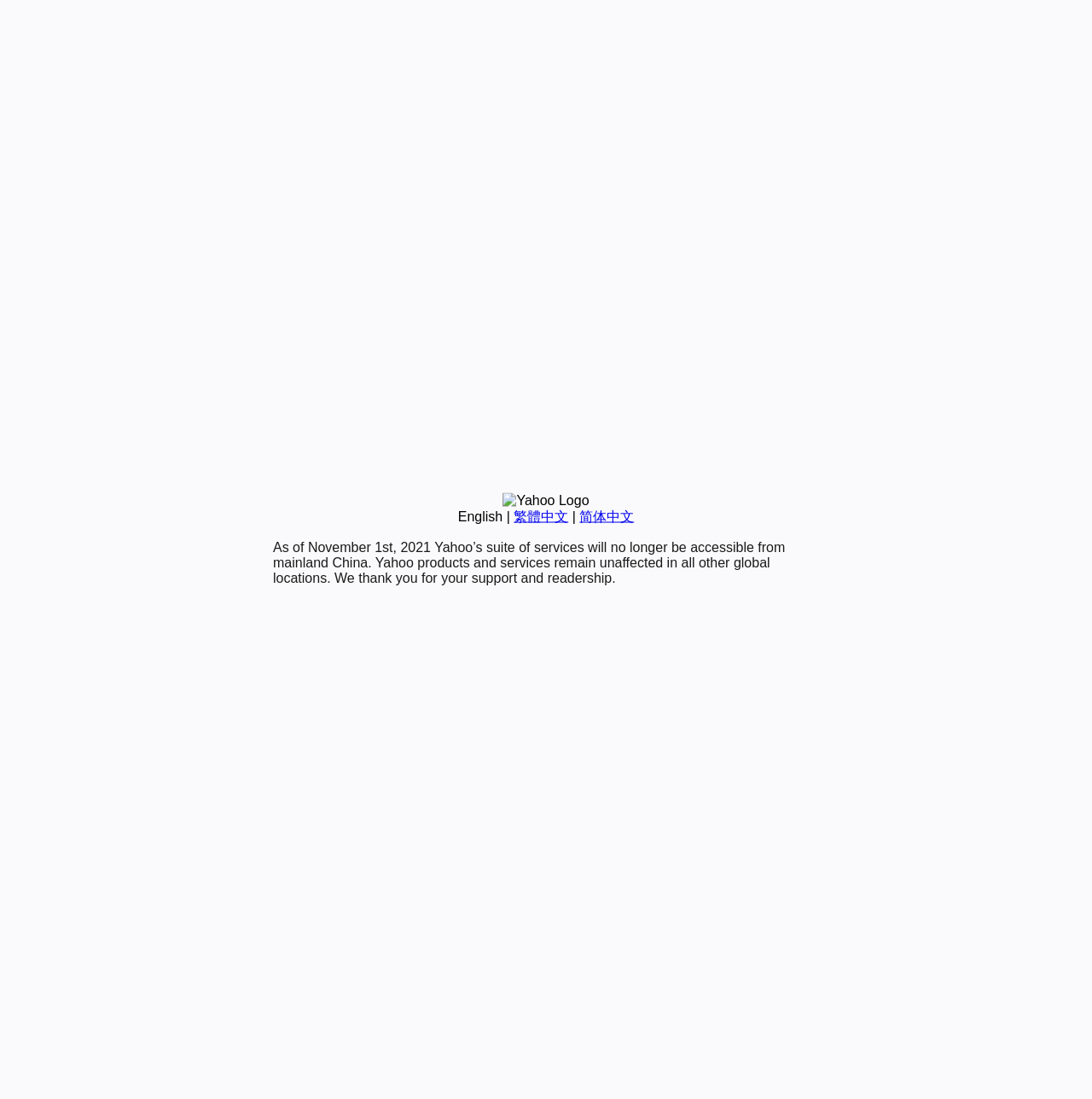Extract the bounding box coordinates for the UI element described as: "繁體中文".

[0.47, 0.463, 0.52, 0.476]